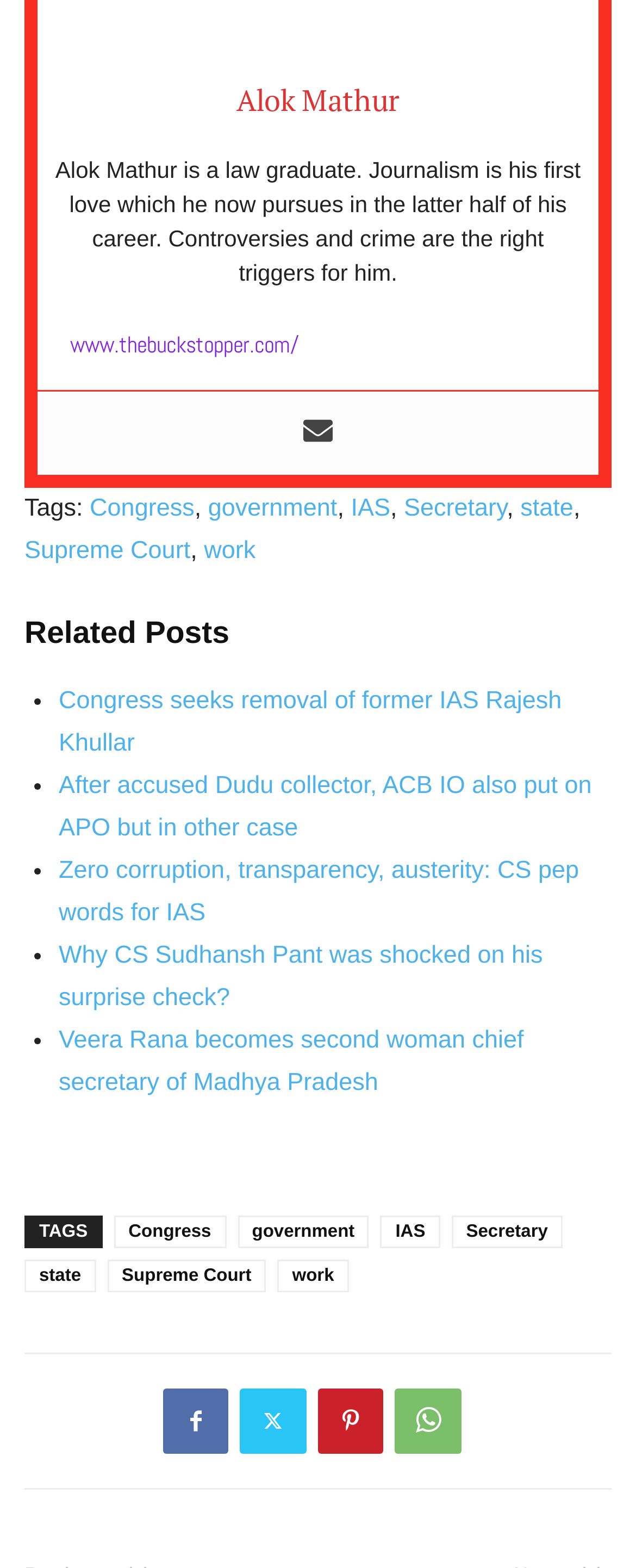What is the last tag listed?
Identify the answer in the screenshot and reply with a single word or phrase.

work